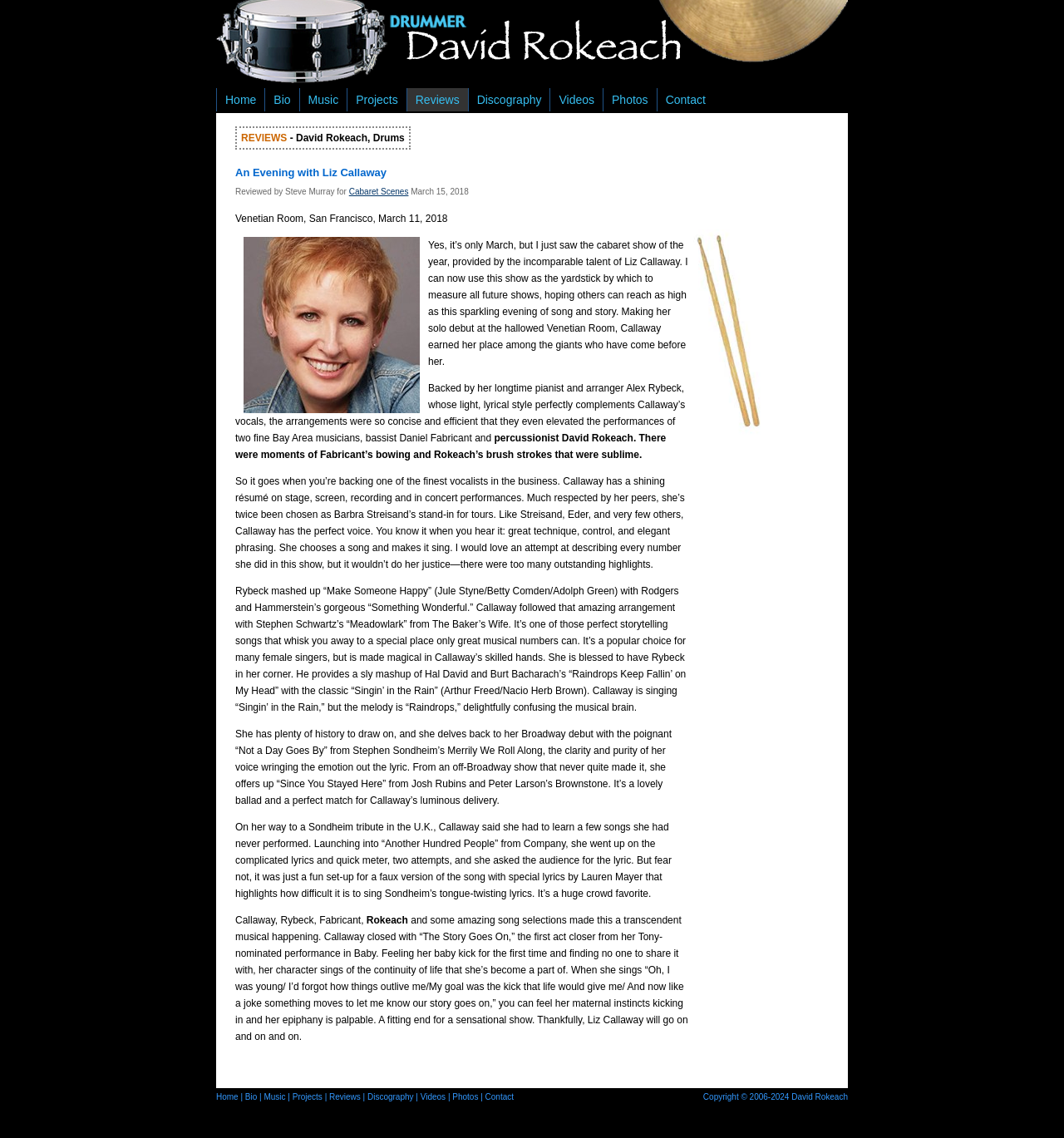Find and indicate the bounding box coordinates of the region you should select to follow the given instruction: "read the review of an evening with Liz Callaway".

[0.203, 0.099, 0.797, 0.956]